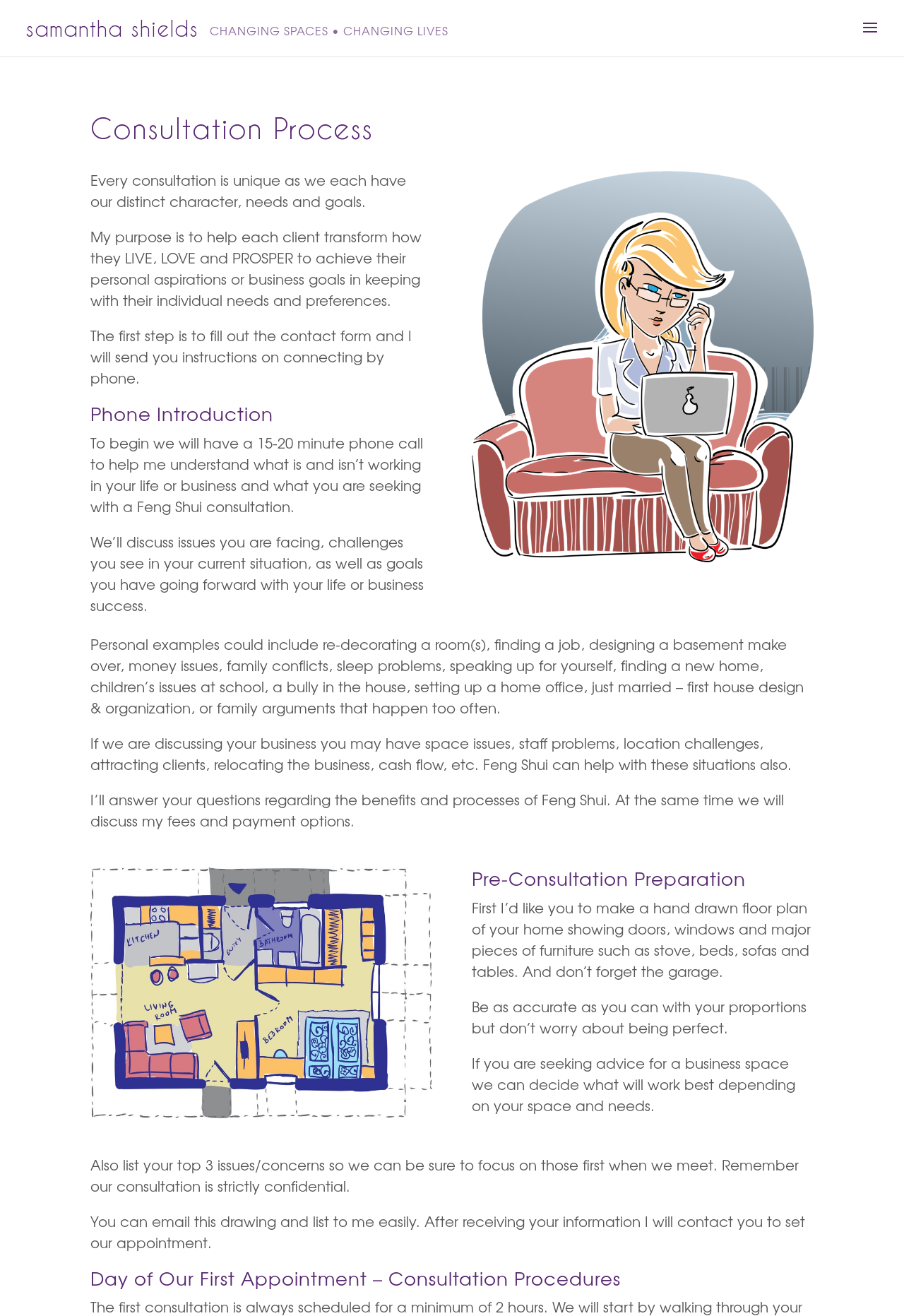Reply to the question with a brief word or phrase: What is required for pre-consultation preparation?

Hand-drawn floor plan and list of concerns